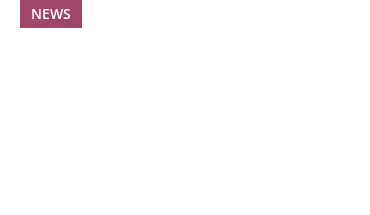Please answer the following question using a single word or phrase: 
What type of resource is the article part of?

A valuable resource